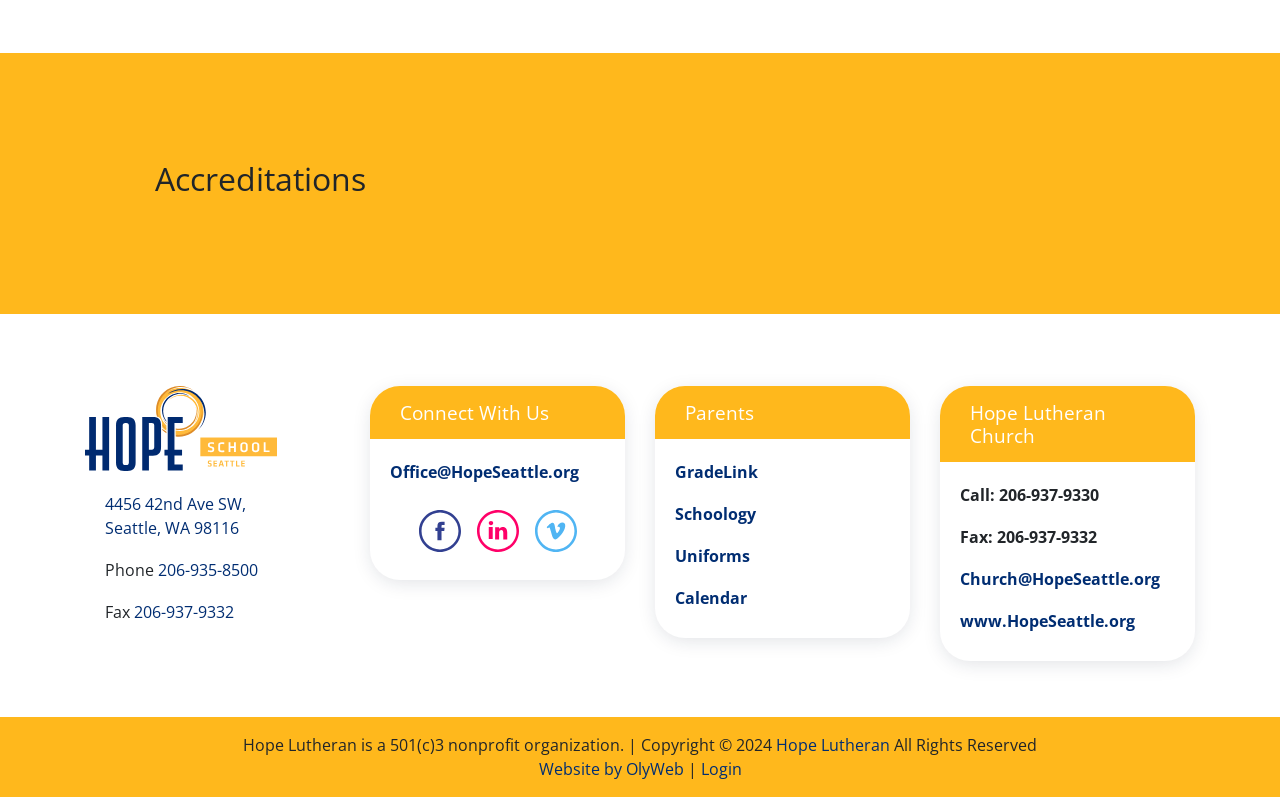Locate the bounding box coordinates of the element that should be clicked to execute the following instruction: "Click on the 'Accreditations' heading".

[0.121, 0.201, 0.286, 0.249]